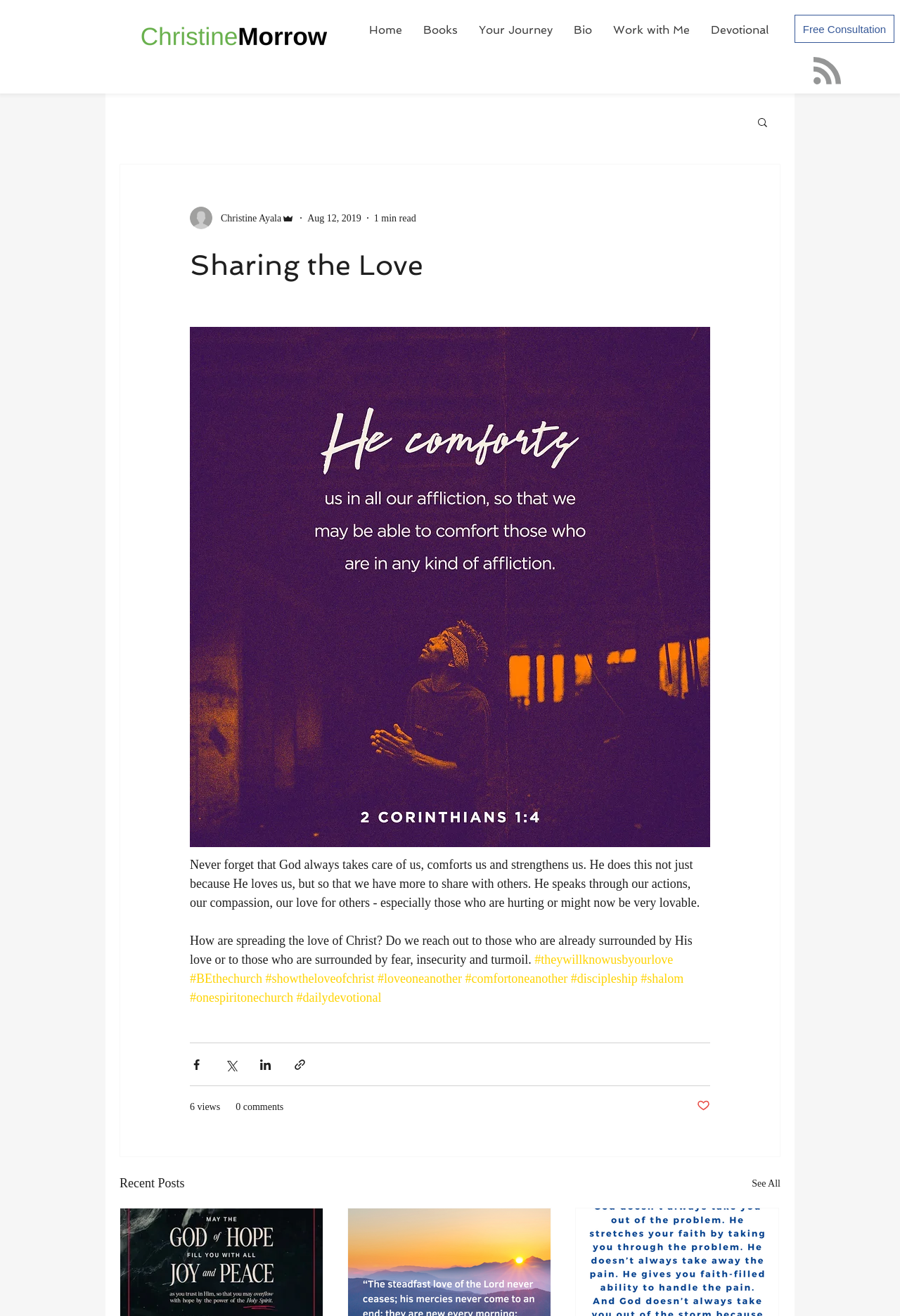Please locate and retrieve the main header text of the webpage.

Sharing the Love